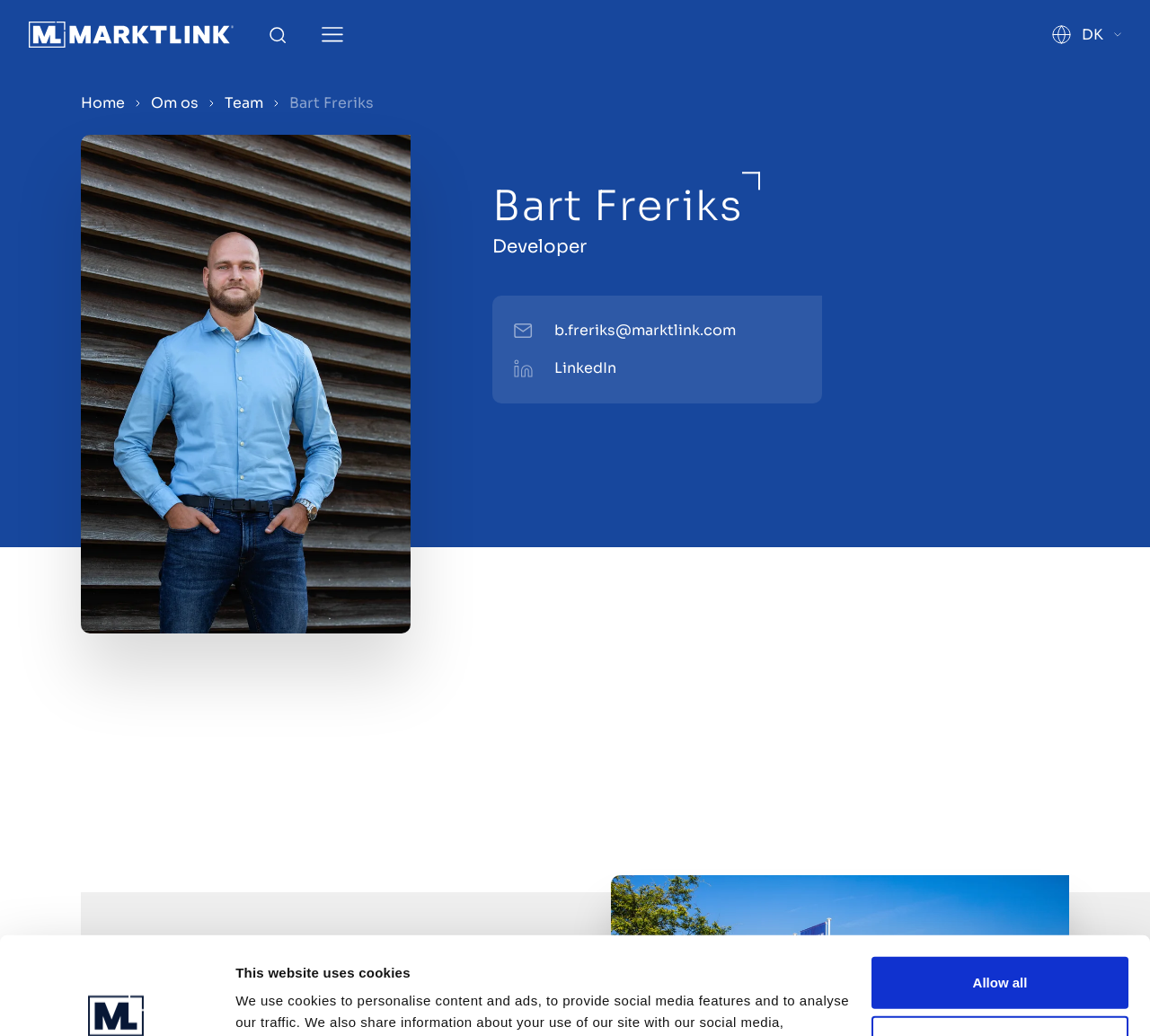Identify the bounding box coordinates for the UI element mentioned here: "Image". Provide the coordinates as four float values between 0 and 1, i.e., [left, top, right, bottom].

None